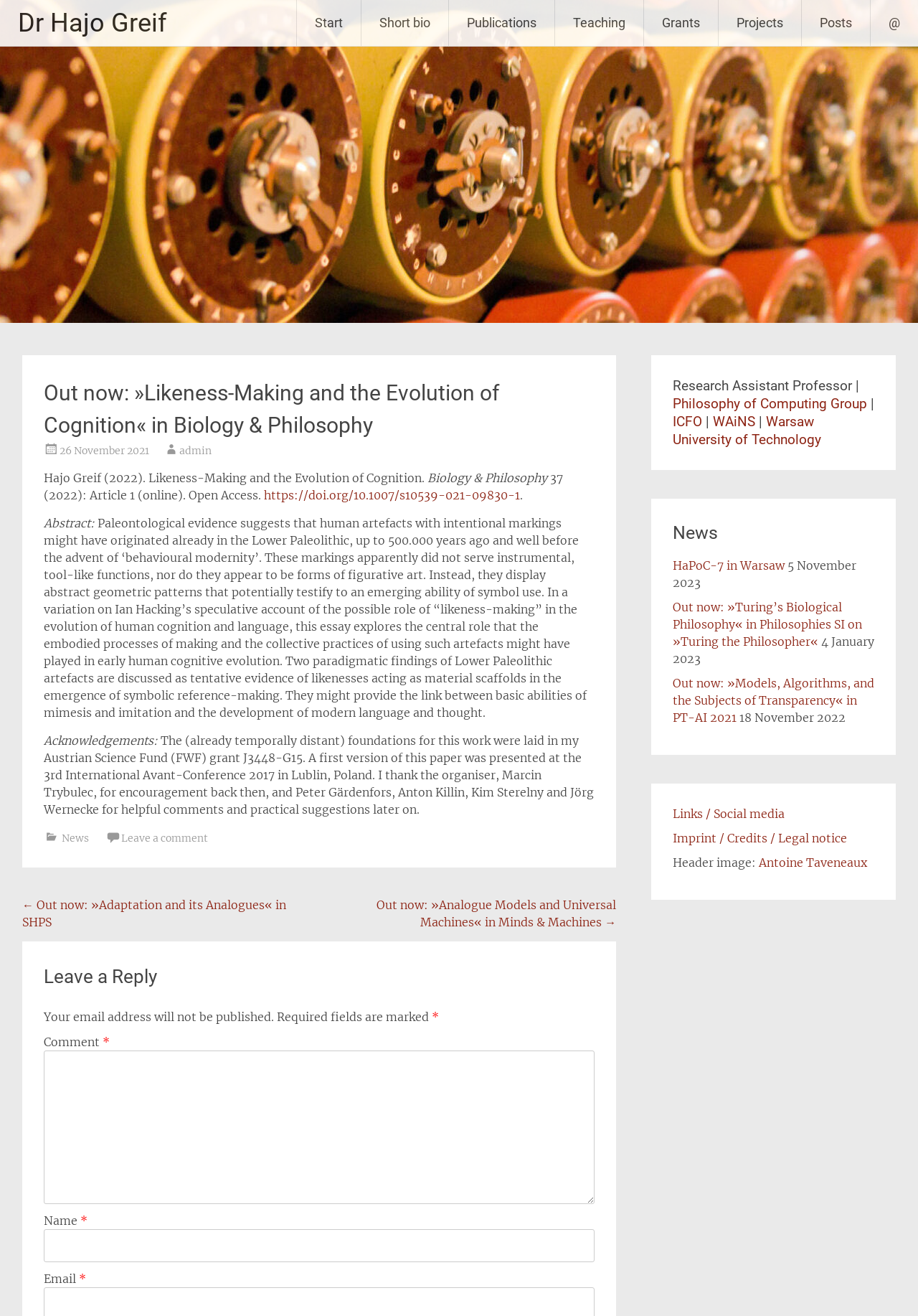What is the name of the university affiliated with the author?
Provide a short answer using one word or a brief phrase based on the image.

Warsaw University of Technology